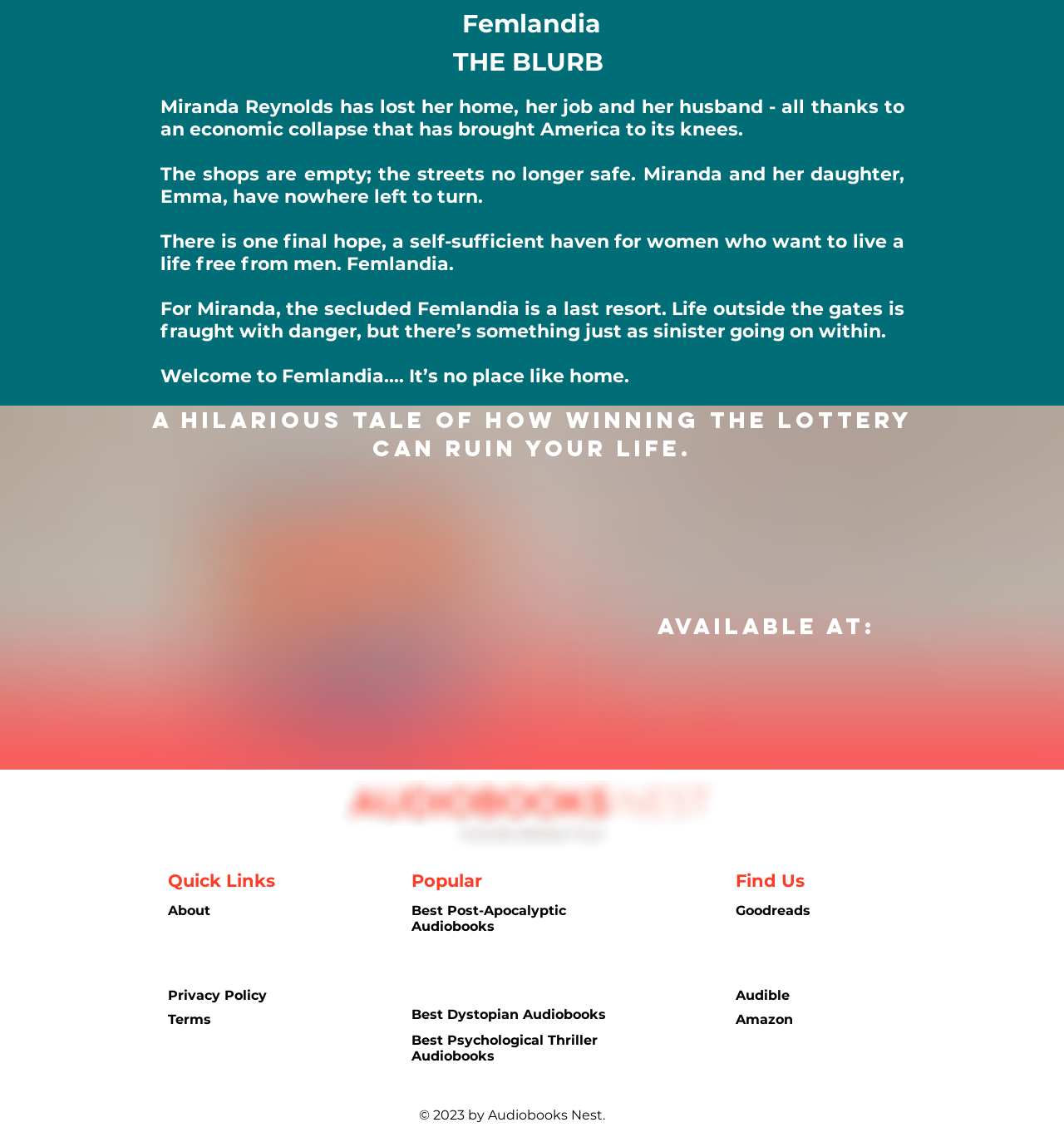Predict the bounding box of the UI element that fits this description: "Privacy Policy".

[0.158, 0.868, 0.251, 0.882]